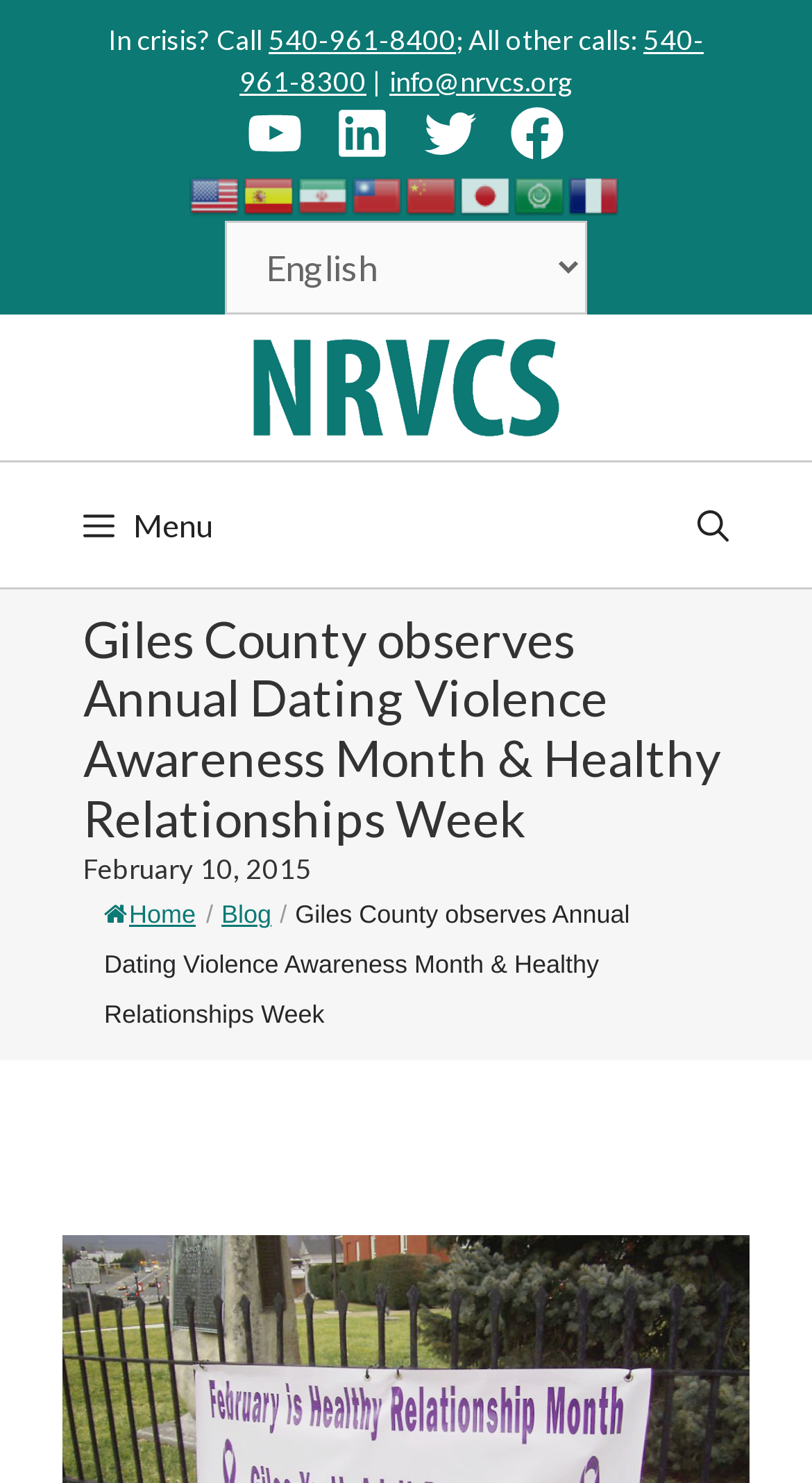Using the element description: "Post not marked as liked", determine the bounding box coordinates. The coordinates should be in the format [left, top, right, bottom], with values between 0 and 1.

None